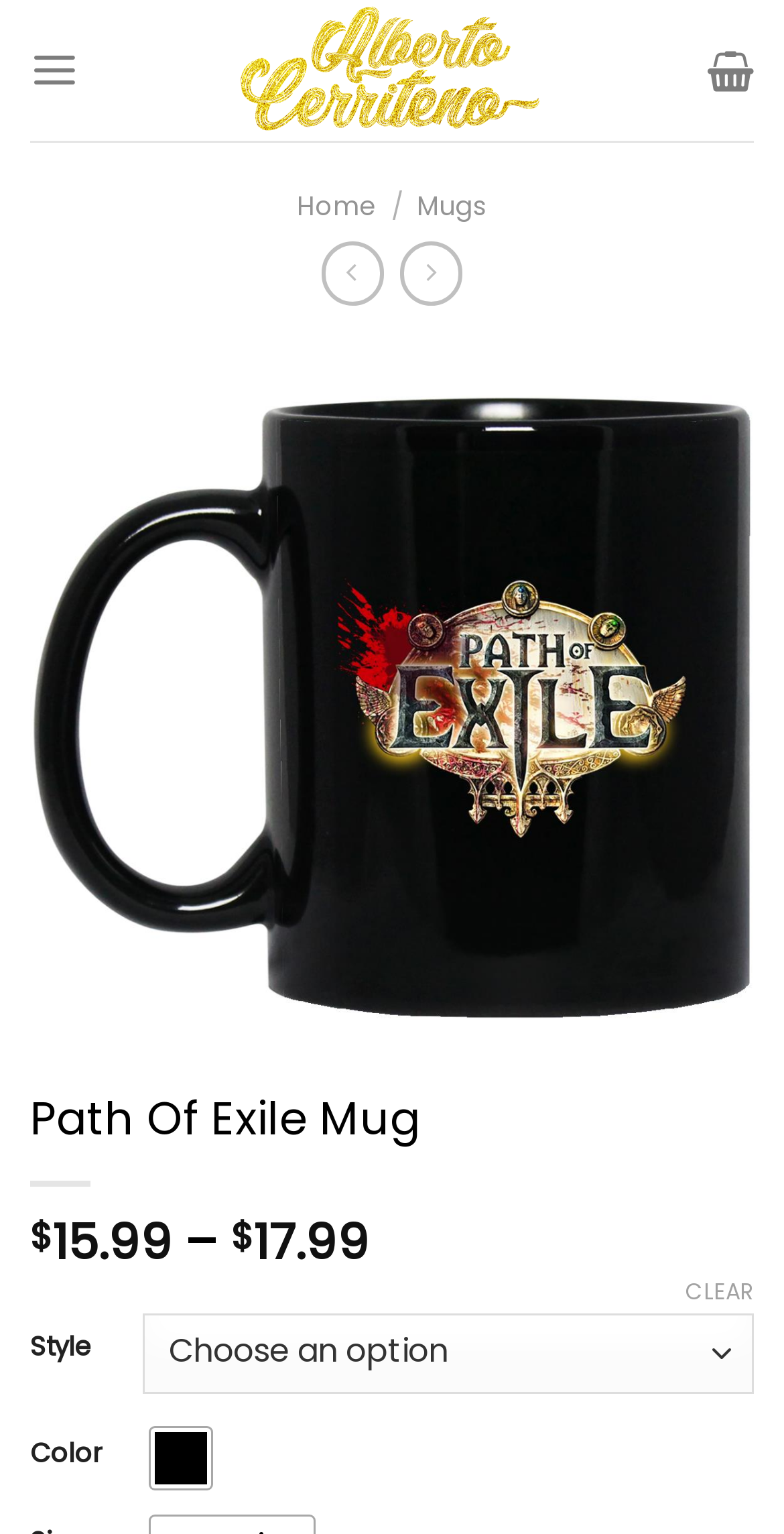Respond to the following question with a brief word or phrase:
What is the style of the Path of Exile mug?

Not specified